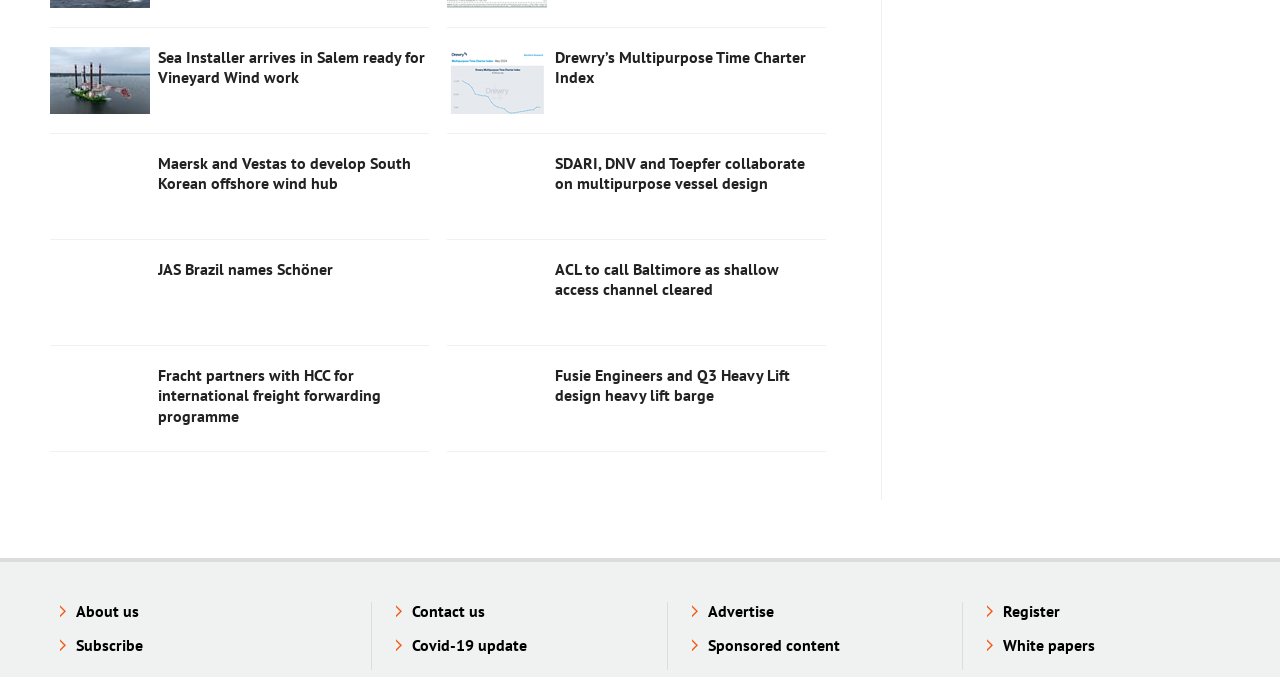Please identify the bounding box coordinates of where to click in order to follow the instruction: "explore technology".

None